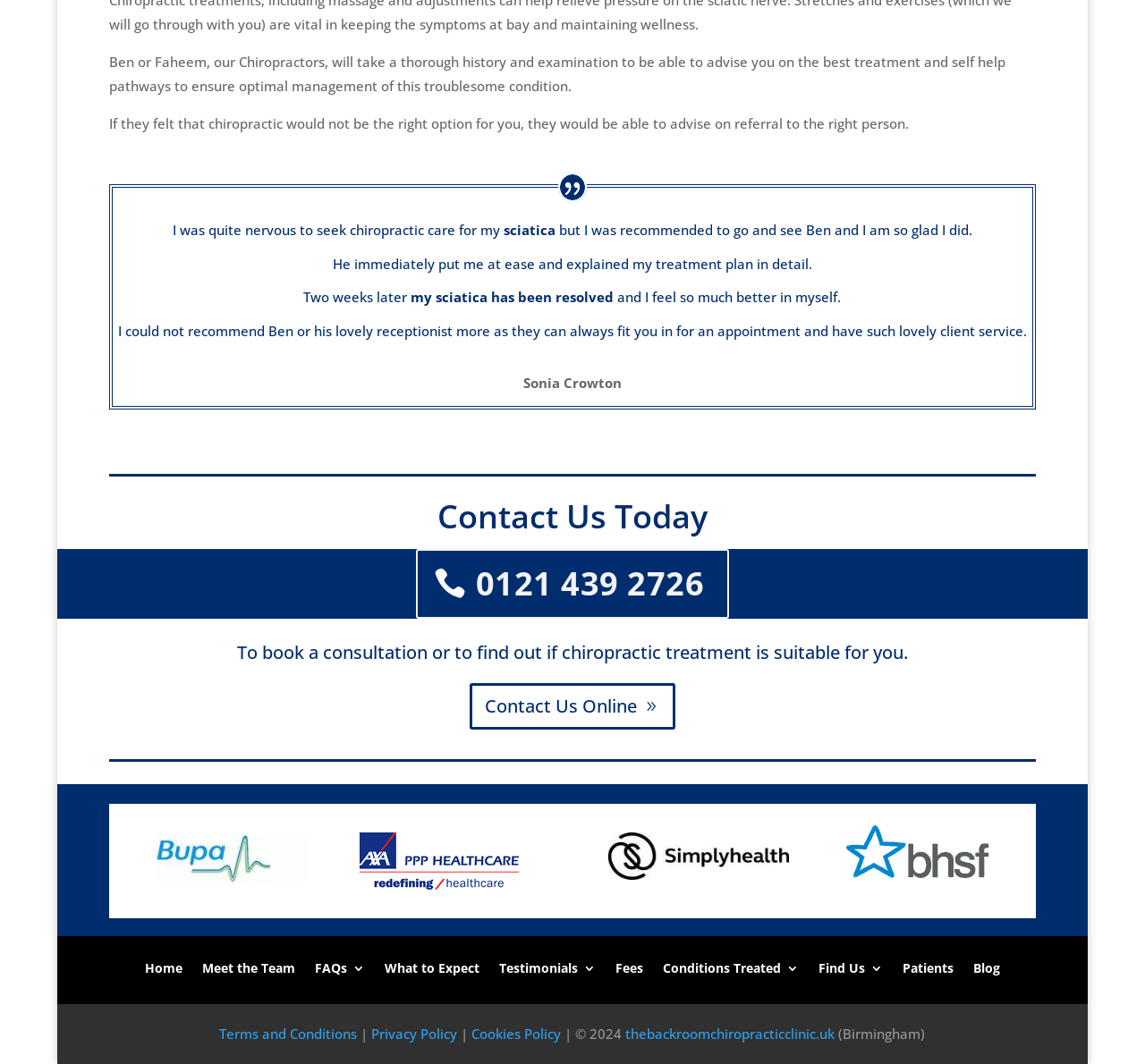From the element description What to Expect, predict the bounding box coordinates of the UI element. The coordinates must be specified in the format (top-left x, top-left y, bottom-right x, bottom-right y) and should be within the 0 to 1 range.

[0.336, 0.88, 0.419, 0.916]